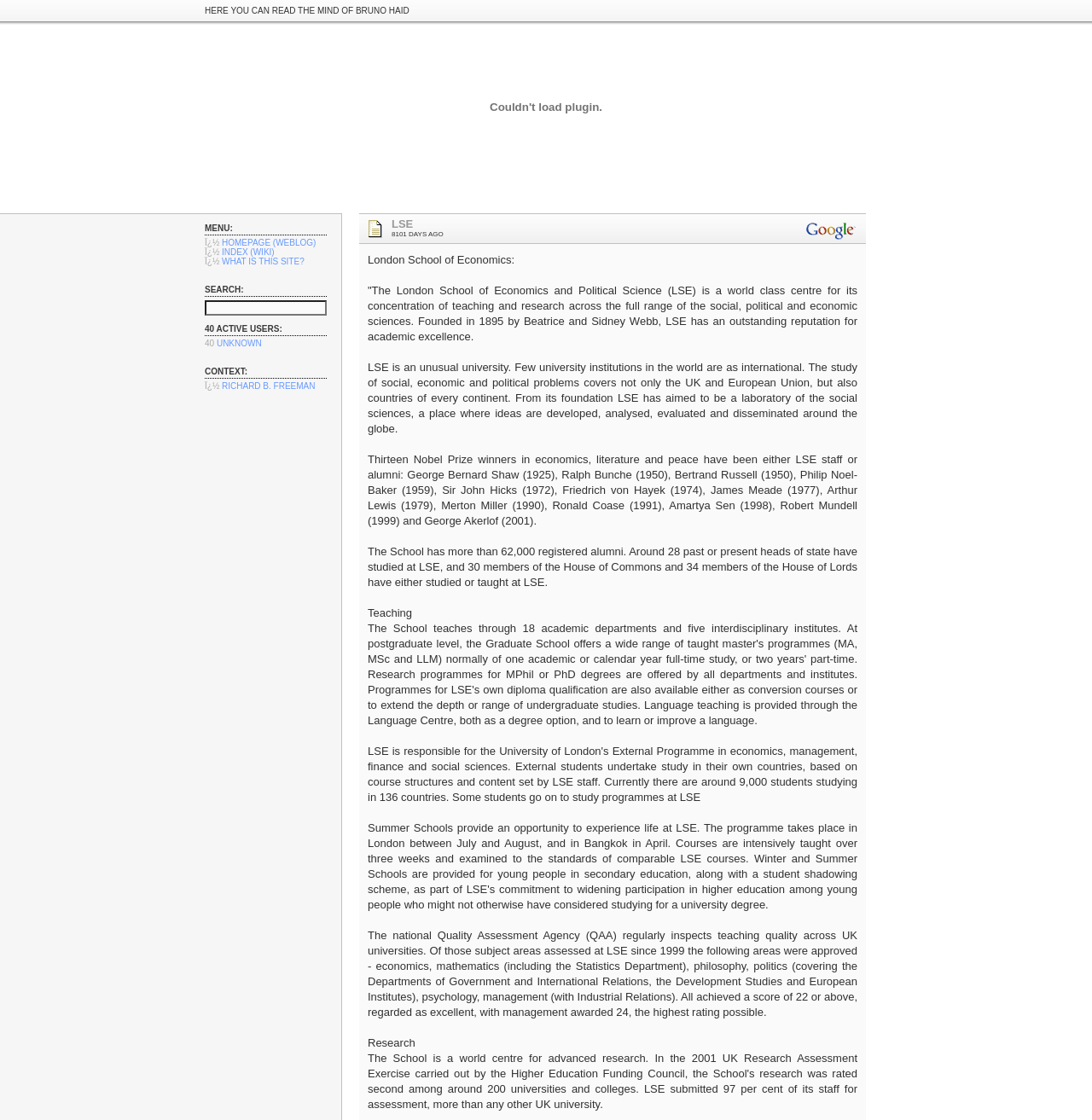Given the webpage screenshot, identify the bounding box of the UI element that matches this description: "Homepage (Weblog)".

[0.203, 0.212, 0.289, 0.221]